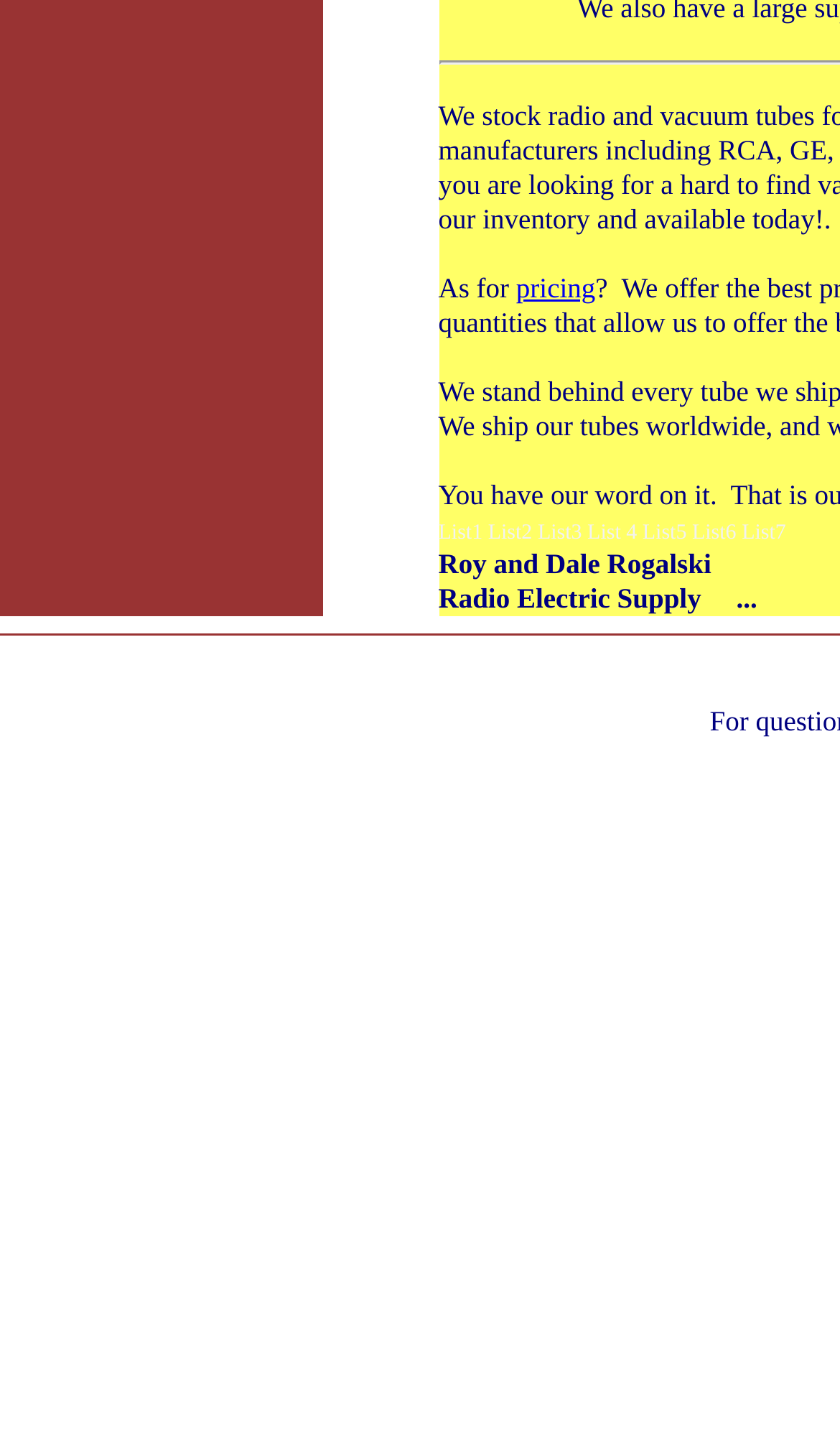Identify the bounding box coordinates of the clickable region required to complete the instruction: "click on pricing". The coordinates should be given as four float numbers within the range of 0 and 1, i.e., [left, top, right, bottom].

[0.614, 0.187, 0.709, 0.209]